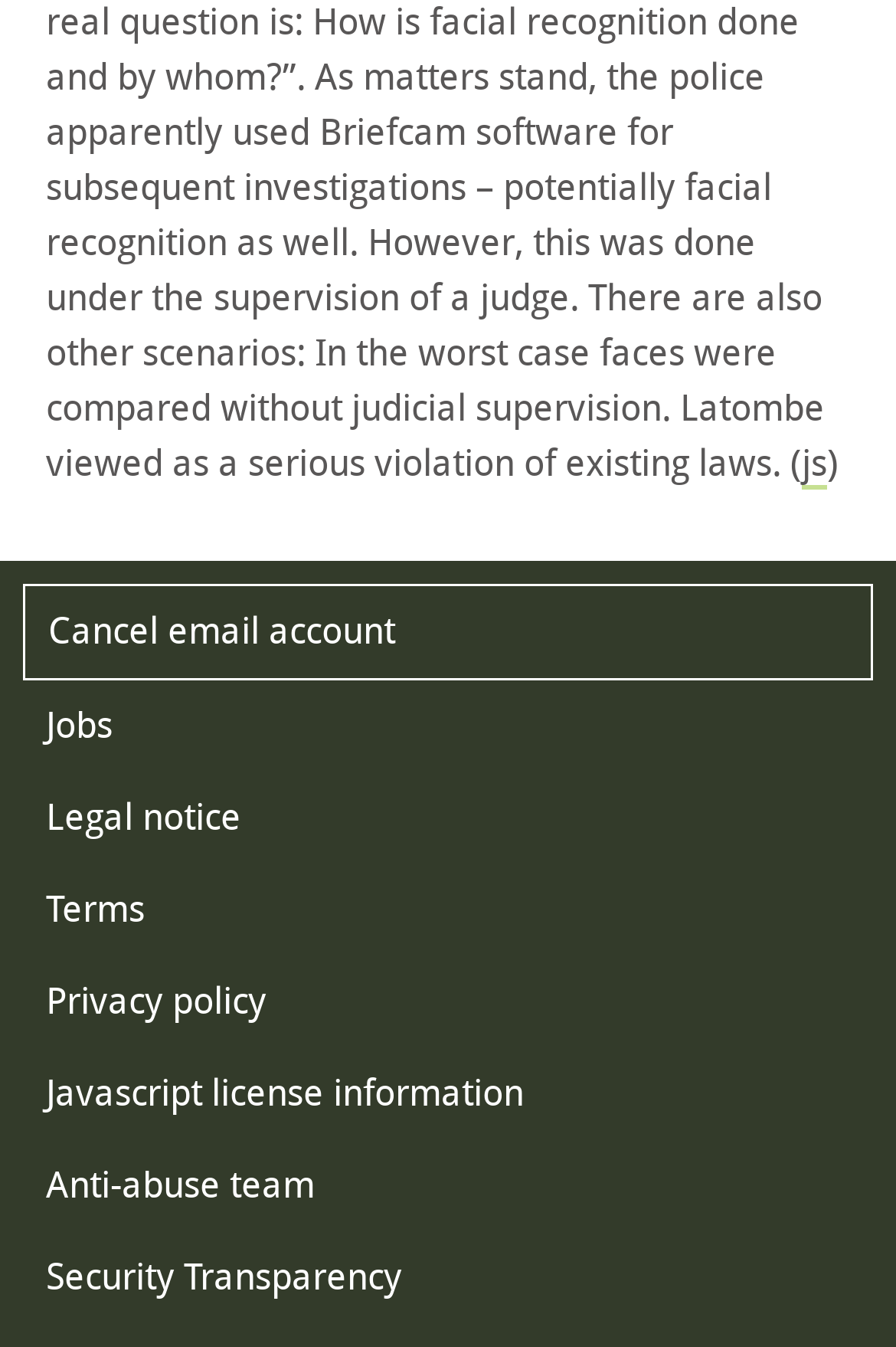Answer the question in a single word or phrase:
What is the last link in the footer?

Security Transparency